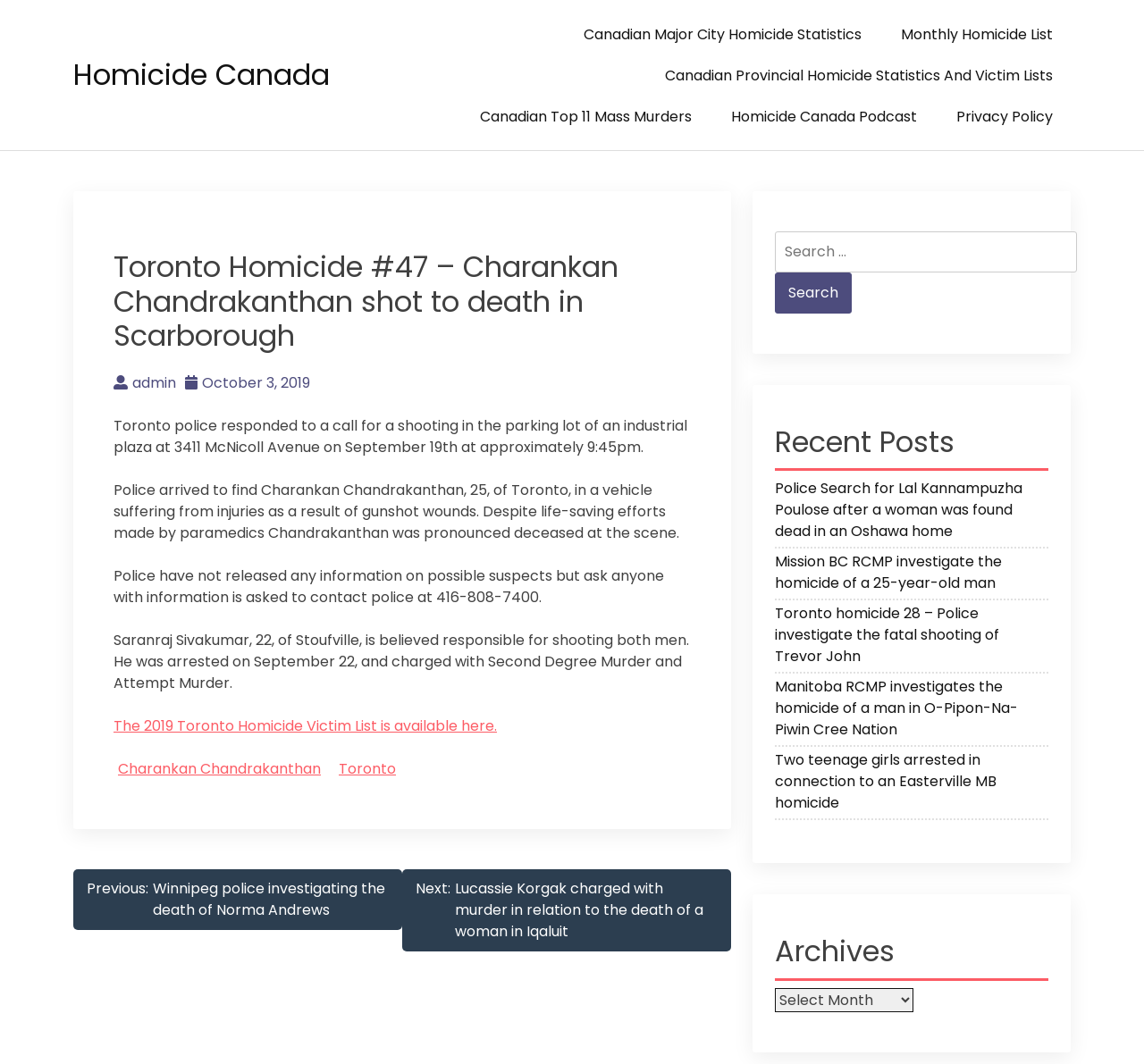Using floating point numbers between 0 and 1, provide the bounding box coordinates in the format (top-left x, top-left y, bottom-right x, bottom-right y). Locate the UI element described here: settings

None